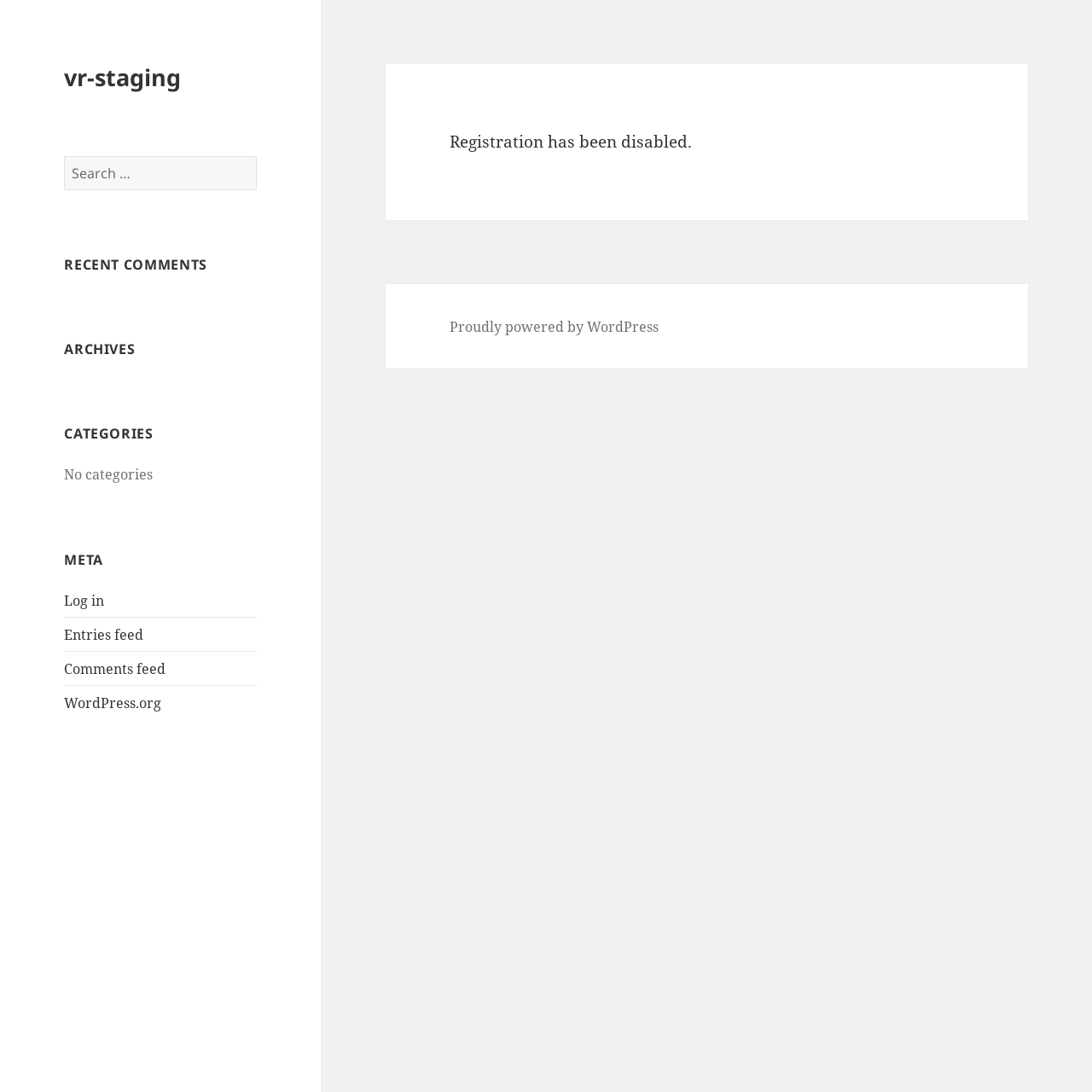Articulate a detailed summary of the webpage's content and design.

The webpage appears to be a blog or a website with various sections and features. At the top, there is a heading "vr-staging" which is also a link. Below it, there is a search bar with a label "Search for:" and a button labeled "Search". 

To the right of the search bar, there are four headings: "RECENT COMMENTS", "ARCHIVES", "CATEGORIES", and "META". Under the "CATEGORIES" heading, there is a navigation menu with a message "No categories". Under the "META" heading, there is another navigation menu with four links: "Log in", "Entries feed", "Comments feed", and "WordPress.org".

In the main content area, there is a message "Registration has been disabled." At the bottom of the page, there is a footer section with a link "Proudly powered by WordPress".